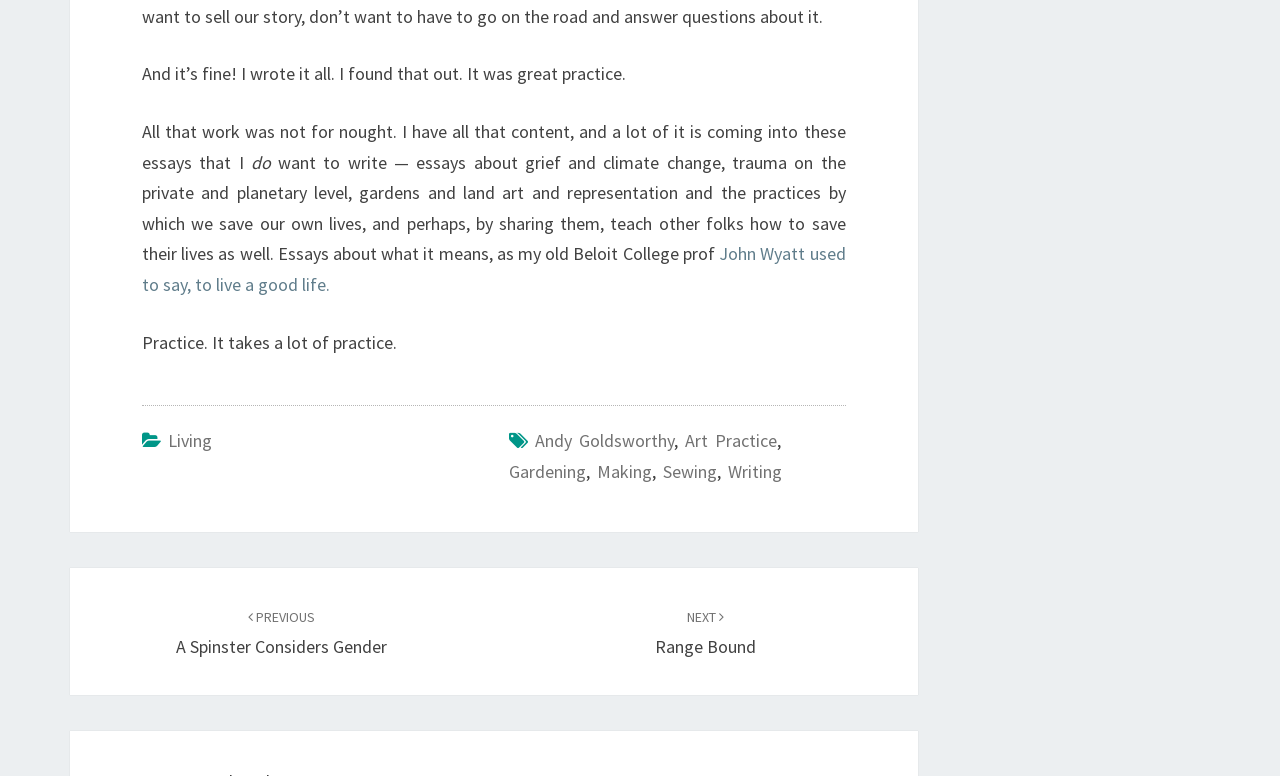Return the bounding box coordinates of the UI element that corresponds to this description: "alt="Sneaks & Kicks Logo Horizontal"". The coordinates must be given as four float numbers in the range of 0 and 1, [left, top, right, bottom].

None